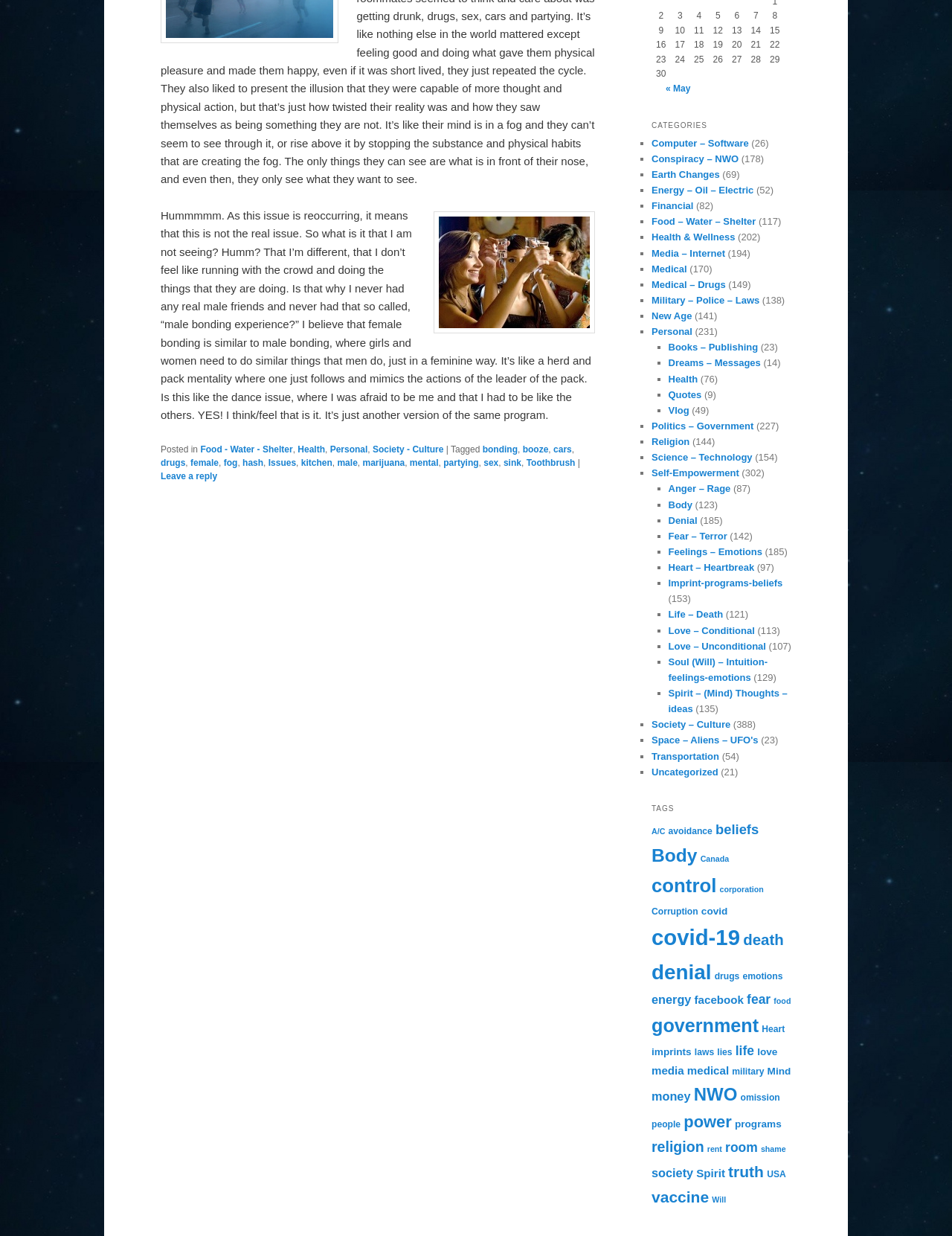Locate the bounding box coordinates of the element I should click to achieve the following instruction: "View the 'Computer – Software' category".

[0.684, 0.111, 0.787, 0.12]